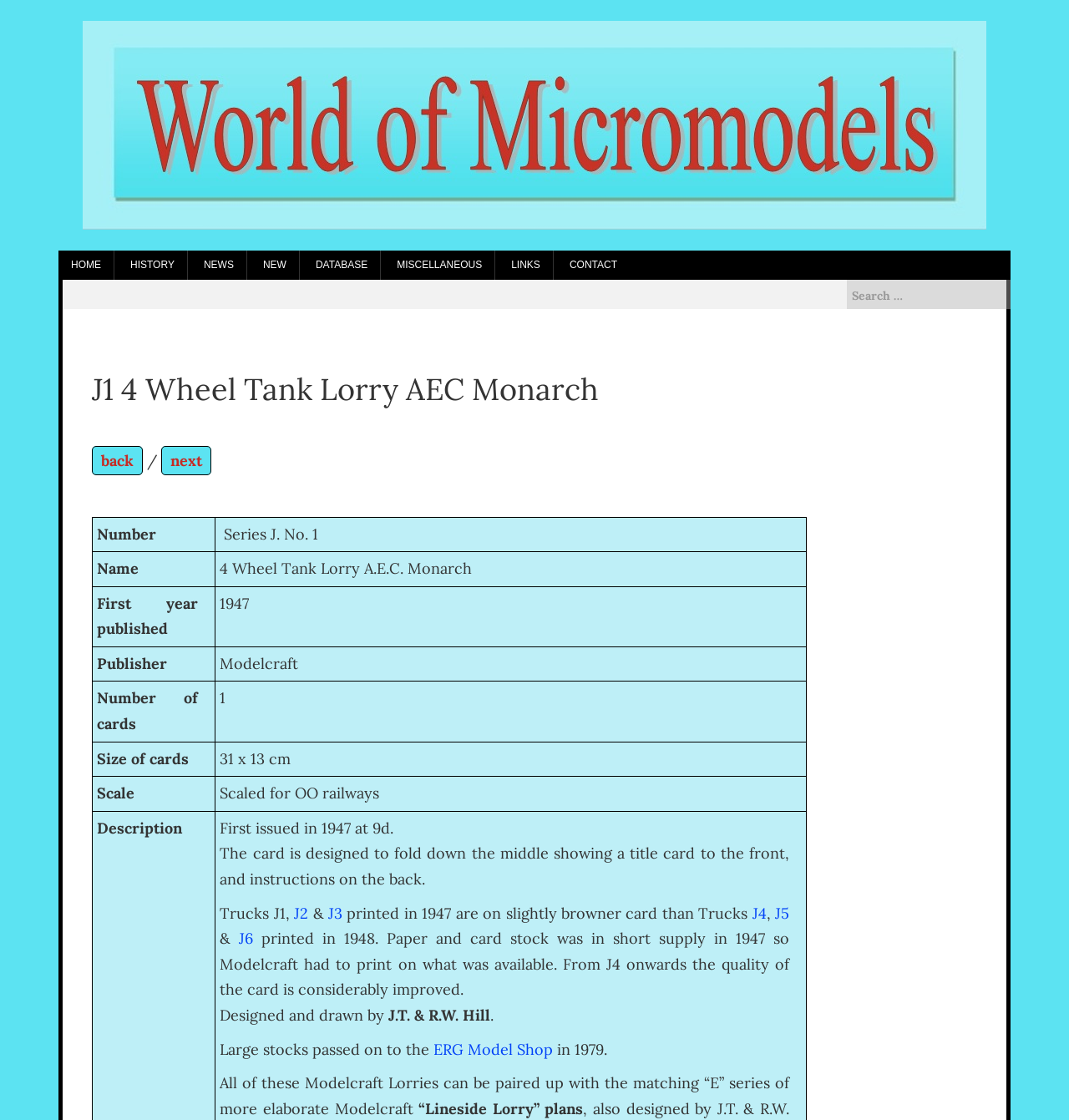Create a detailed description of the webpage's content and layout.

The webpage is about the J1 Tank Lorry AEC Monarch, a paper model published by Modelcraft in 1947. At the top left corner, there is a logo of "World of Micromodels" with a link to the homepage. Below the logo, there is a navigation menu with links to "HOME", "HISTORY", "NEWS", "NEW", "DATABASE", "MISCELLANEOUS", "LINKS", and "CONTACT".

On the right side of the navigation menu, there is a search bar with a label "Search for:". Below the search bar, there is a heading "J1 4 Wheel Tank Lorry AEC Monarch" followed by a series of rows containing information about the model, including its number, name, first year published, publisher, number of cards, size of cards, and scale.

The information is presented in a table format with two columns, where the left column contains the labels and the right column contains the corresponding values. Below the table, there are links to related models, including J2, J3, J4, J5, and J6, with a brief description of the differences between the models published in 1947 and 1948.

The webpage also contains additional text describing the history of the Modelcraft Lorries, including the fact that large stocks were passed on to the ERG Model Shop in 1979, and that these models can be paired up with the matching "E" series of more elaborate Modelcraft "Lineside Lorry" plans.